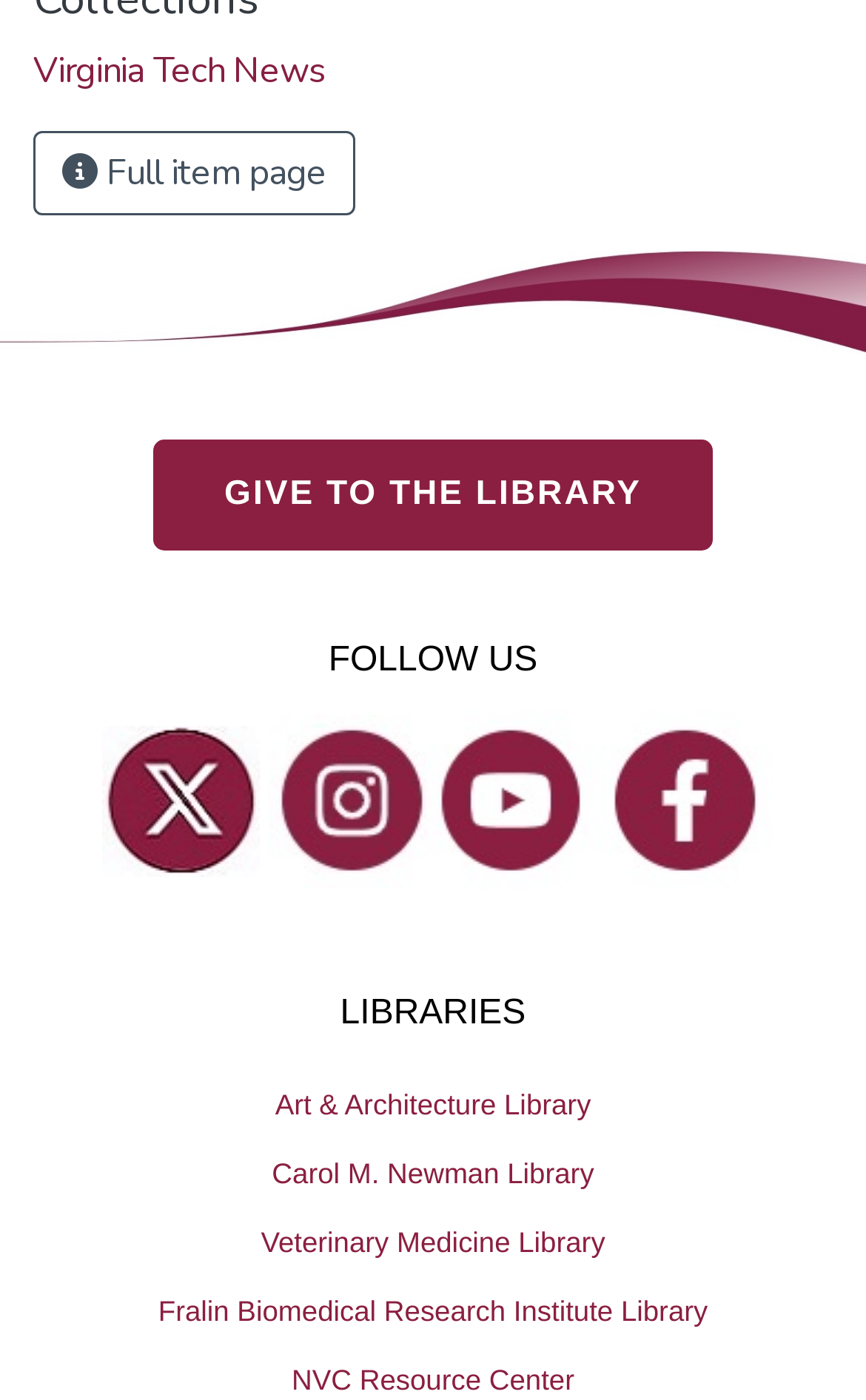Please find the bounding box coordinates of the section that needs to be clicked to achieve this instruction: "Follow on Twitter".

[0.145, 0.533, 0.273, 0.612]